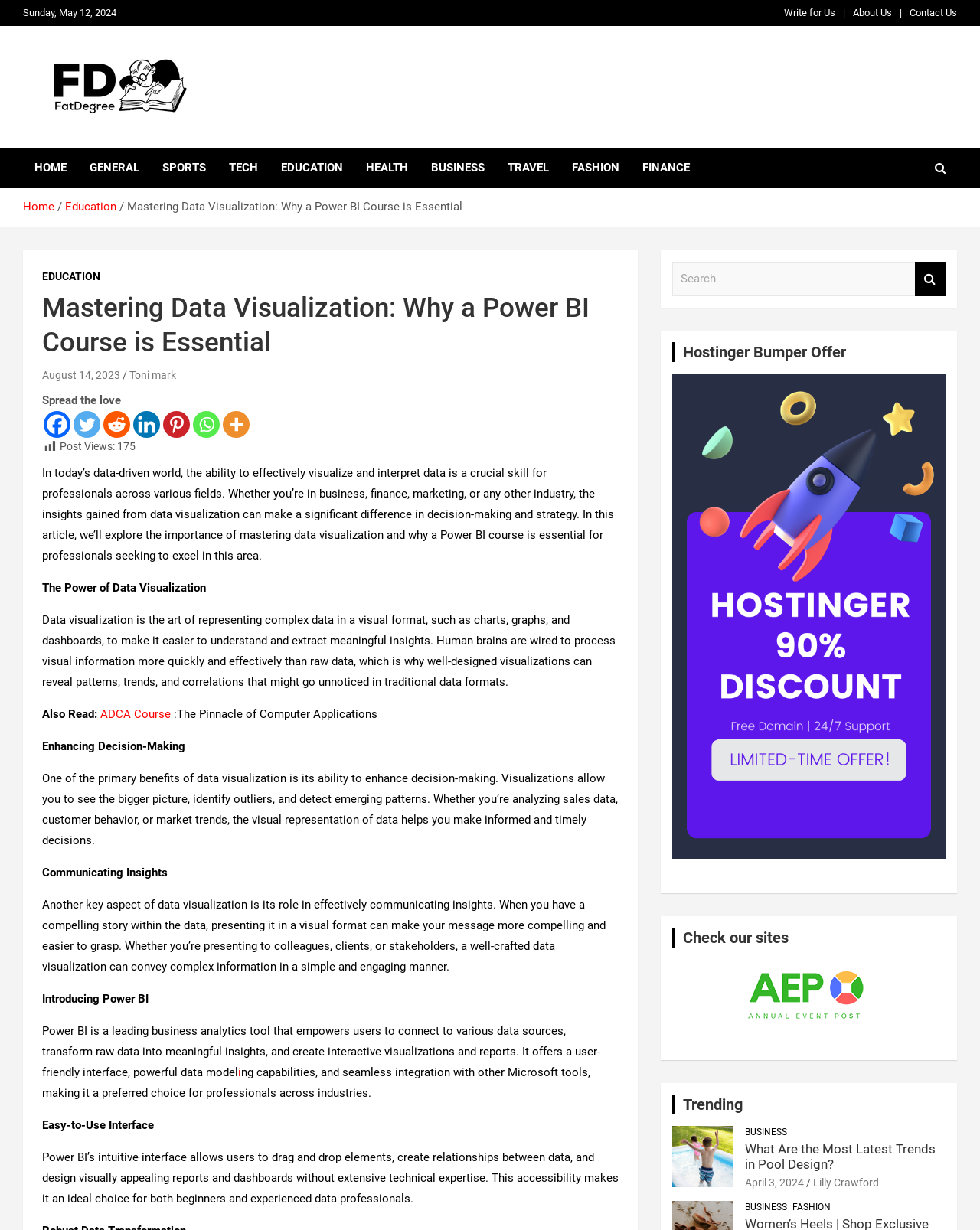Identify the bounding box coordinates for the UI element that matches this description: "Staff Writer".

None